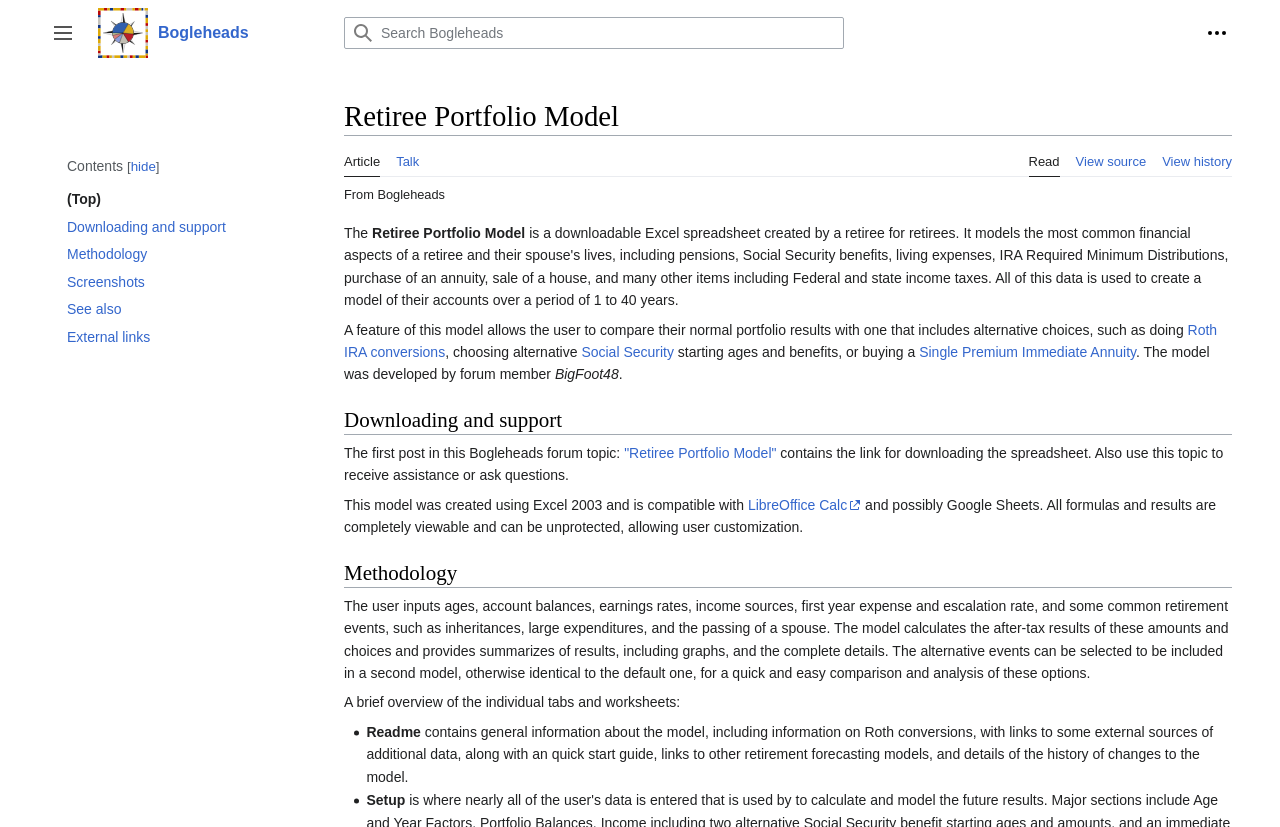Locate the bounding box coordinates of the item that should be clicked to fulfill the instruction: "Read about downloading and support".

[0.269, 0.492, 0.962, 0.526]